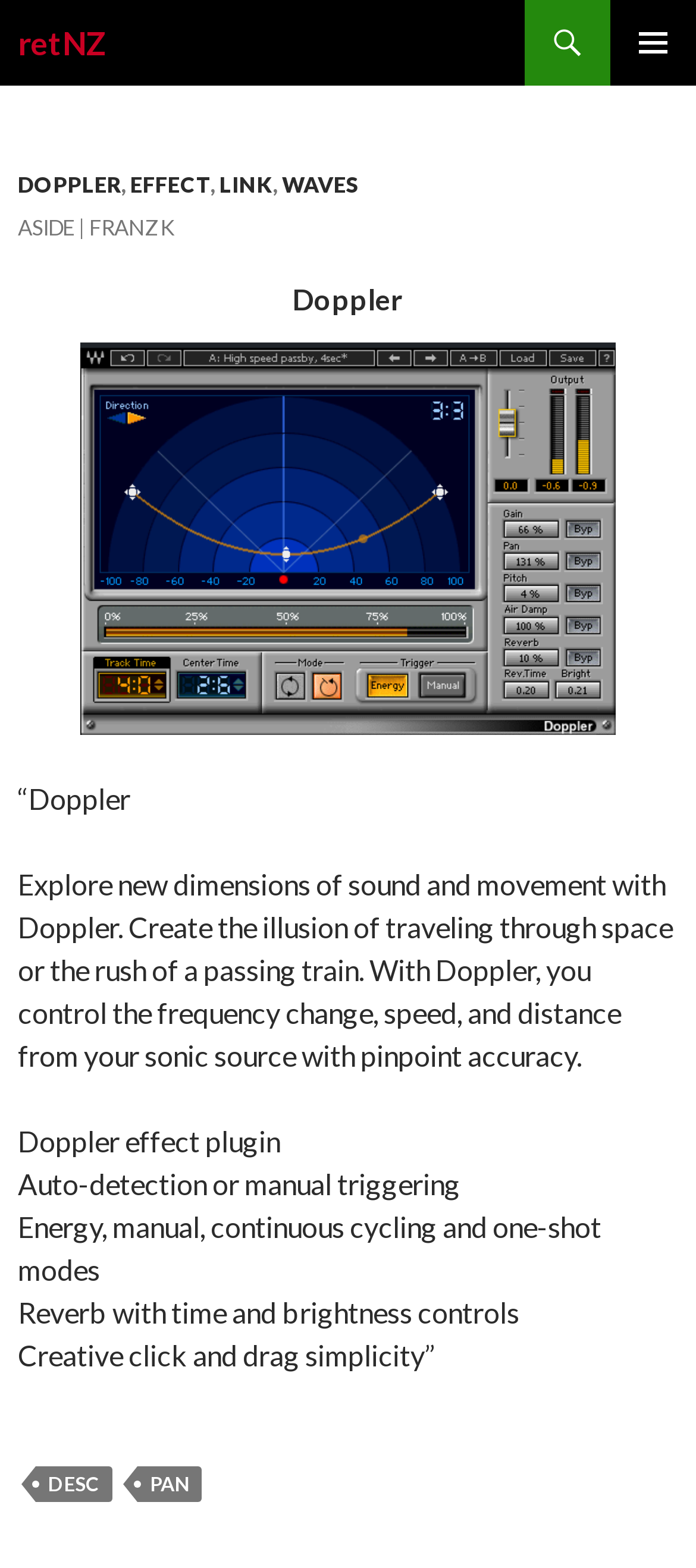Identify the bounding box coordinates for the UI element described as: "Franz K". The coordinates should be provided as four floats between 0 and 1: [left, top, right, bottom].

[0.128, 0.137, 0.251, 0.154]